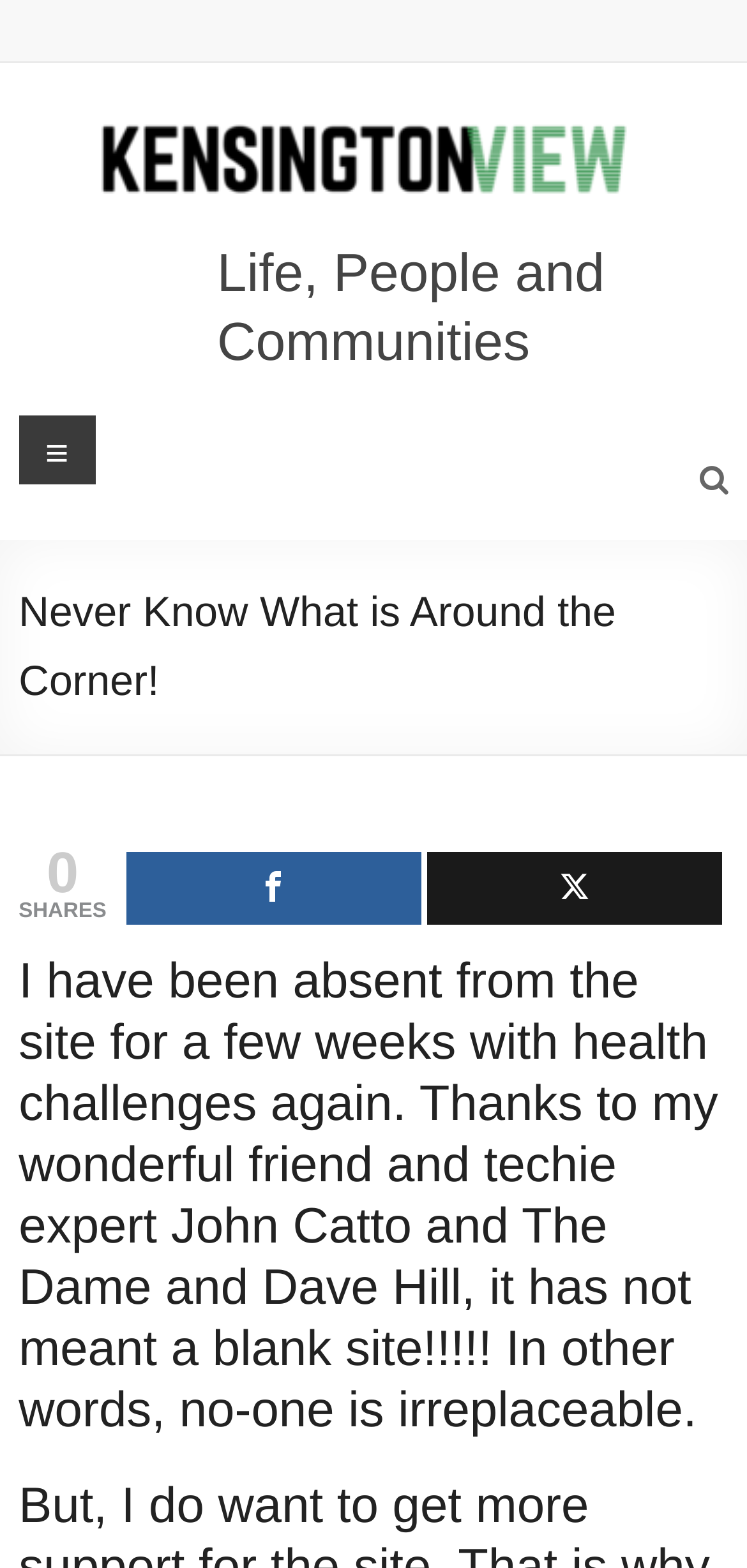How many shares does the post have?
Craft a detailed and extensive response to the question.

I found a StaticText element with the text '0' next to the 'SHARES' label, which suggests that the post currently has 0 shares.